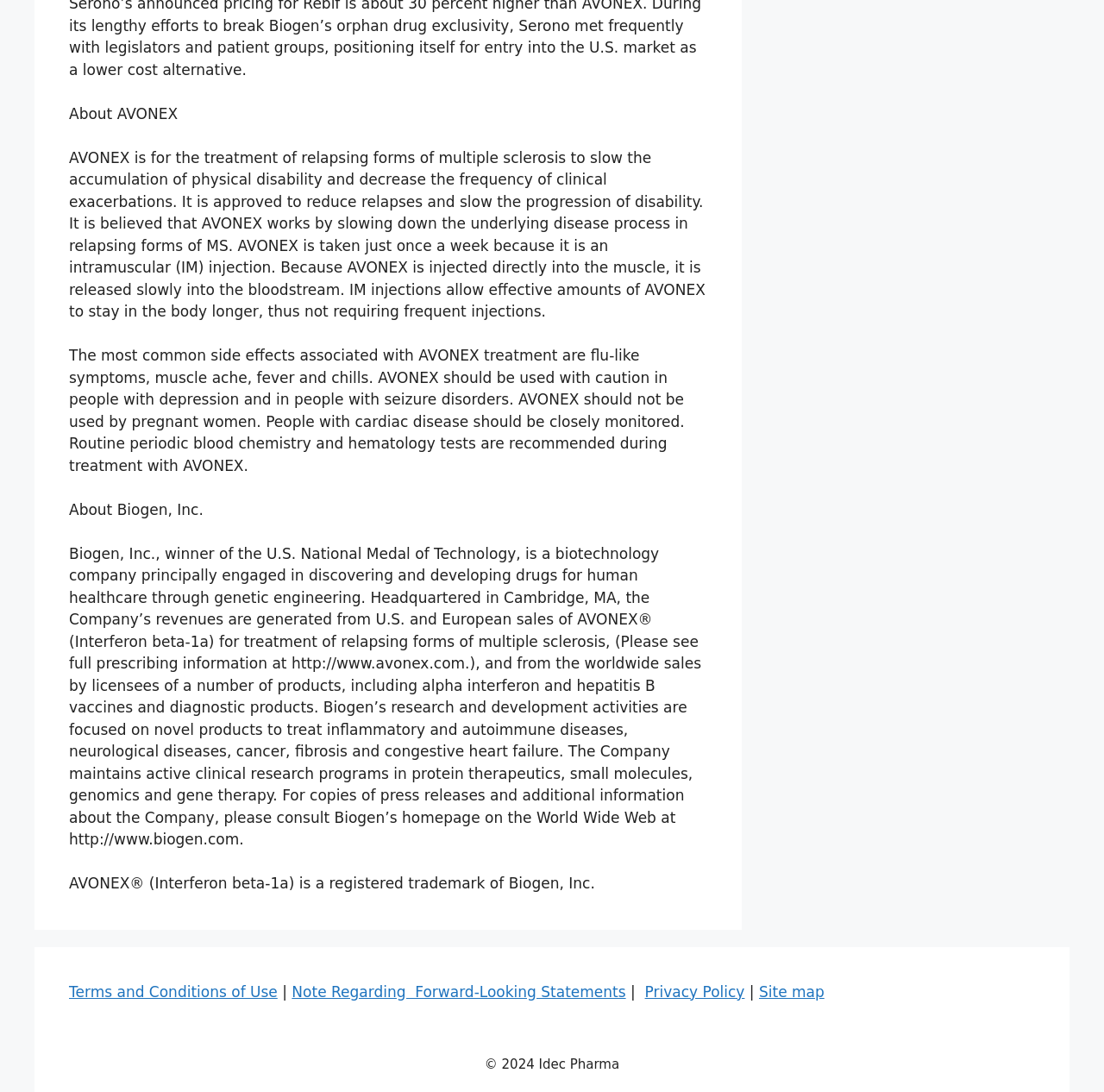Locate the UI element that matches the description Terms and Conditions of Use in the webpage screenshot. Return the bounding box coordinates in the format (top-left x, top-left y, bottom-right x, bottom-right y), with values ranging from 0 to 1.

[0.062, 0.9, 0.251, 0.916]